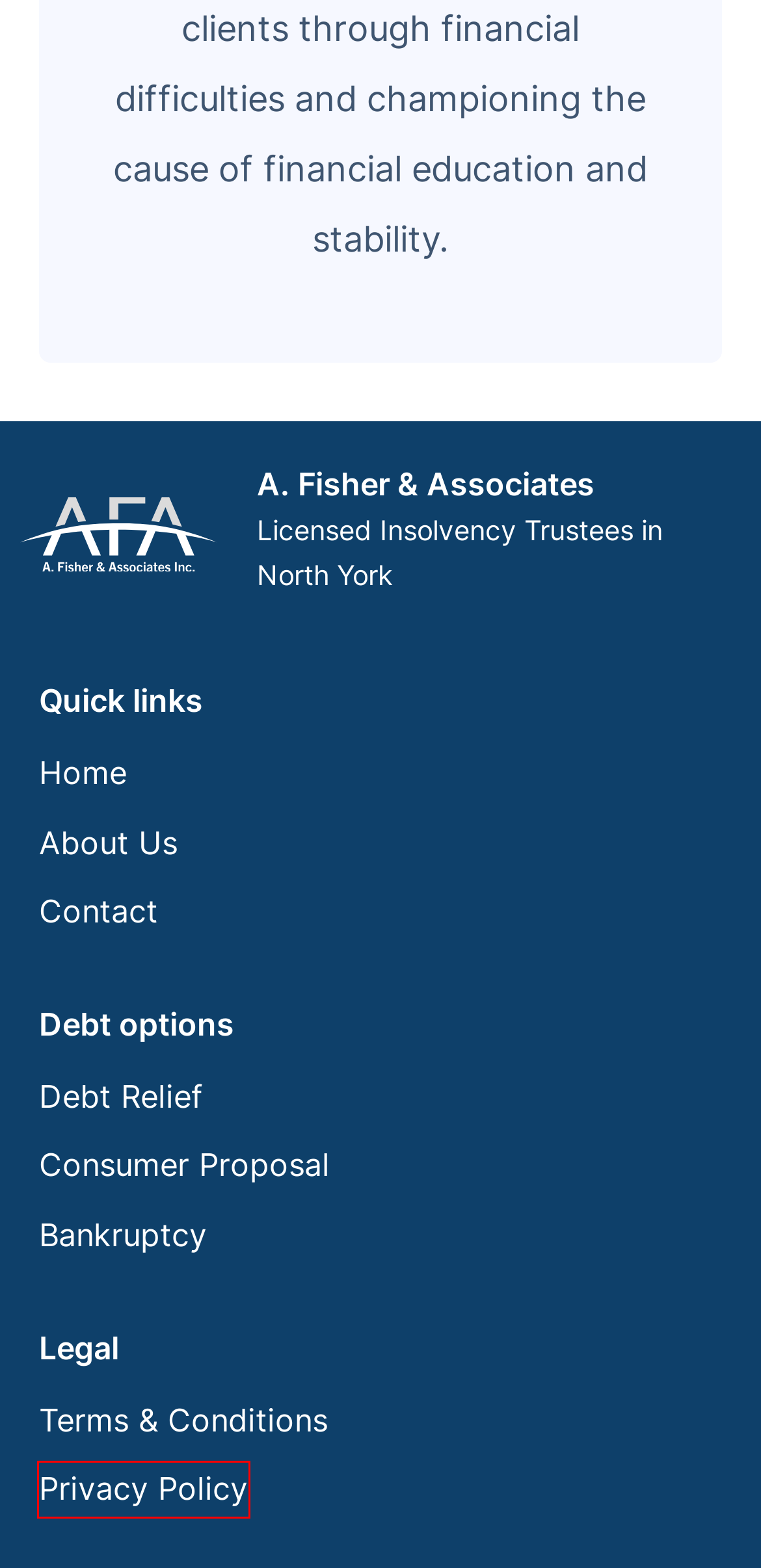Look at the screenshot of a webpage with a red bounding box and select the webpage description that best corresponds to the new page after clicking the element in the red box. Here are the options:
A. About A. Fisher & Associates: Licensed Insolvency Trustees
B. Terms & Conditions - A. Fisher & Associates
C. Privacy Policy - A. Fisher & Associates
D. Debt Relief Options in Canada - A. Fisher & Associates
E. What is a Consumer Proposal? - A. Fisher & Associates
F. A. Fisher & Associates - Licensed Insolvency Trustees
G. What is Personal Bankruptcy? - A. Fisher & Associates
H. Blog - A. Fisher & Associates

C